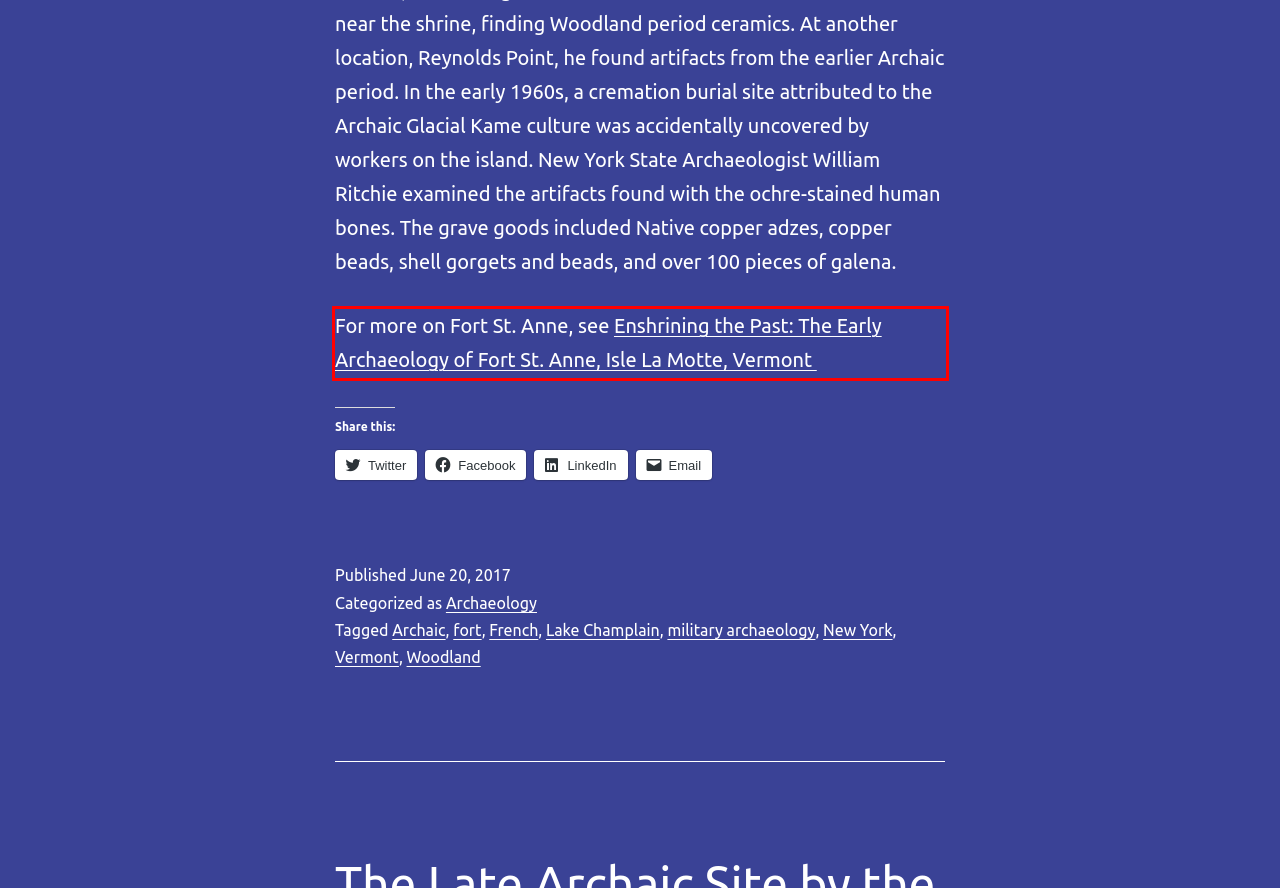Identify and transcribe the text content enclosed by the red bounding box in the given screenshot.

For more on Fort St. Anne, see Enshrining the Past: The Early Archaeology of Fort St. Anne, Isle La Motte, Vermont